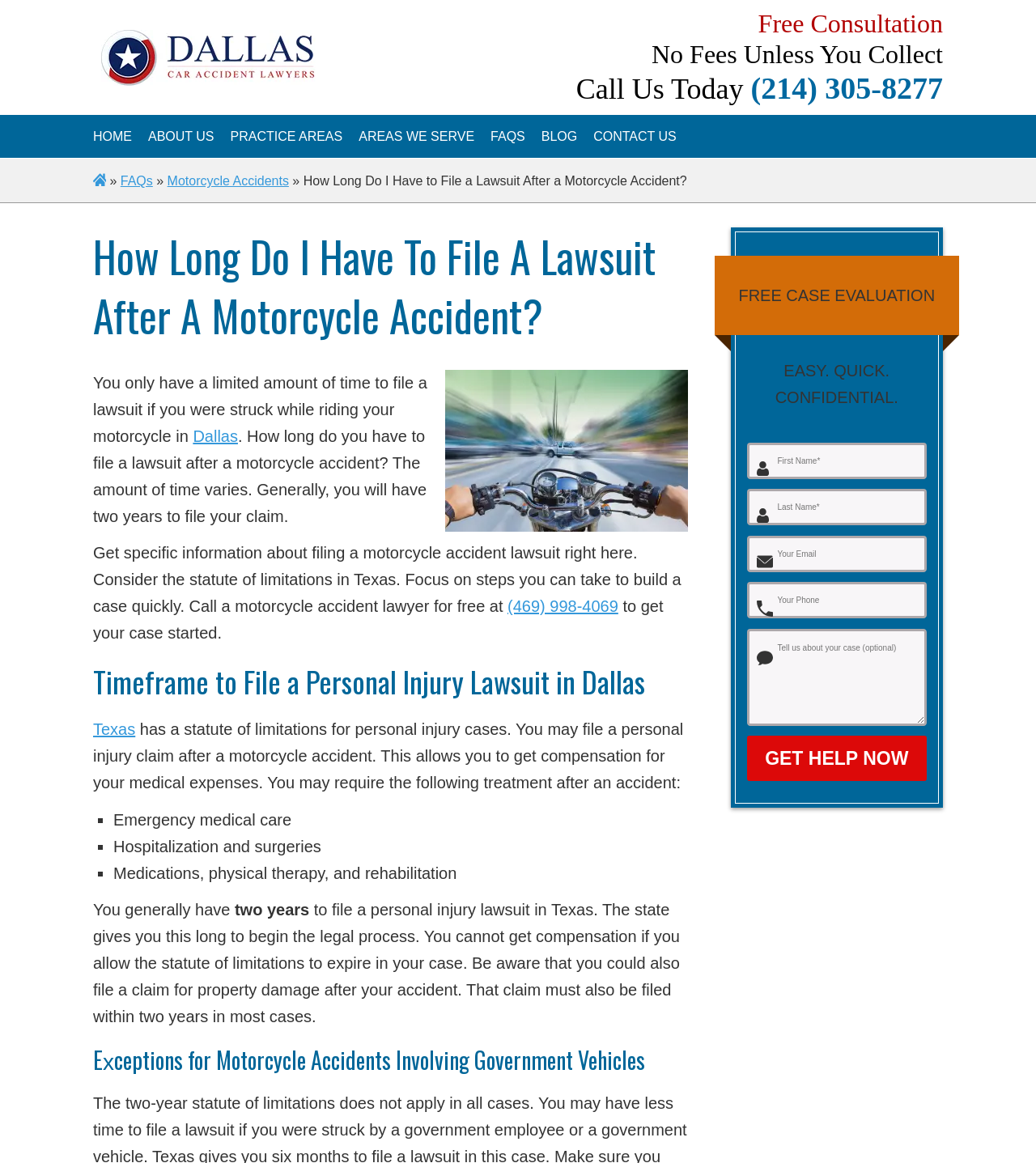What is the main heading of this webpage? Please extract and provide it.

How Long Do I Have To File A Lawsuit After A Motorcycle Accident?